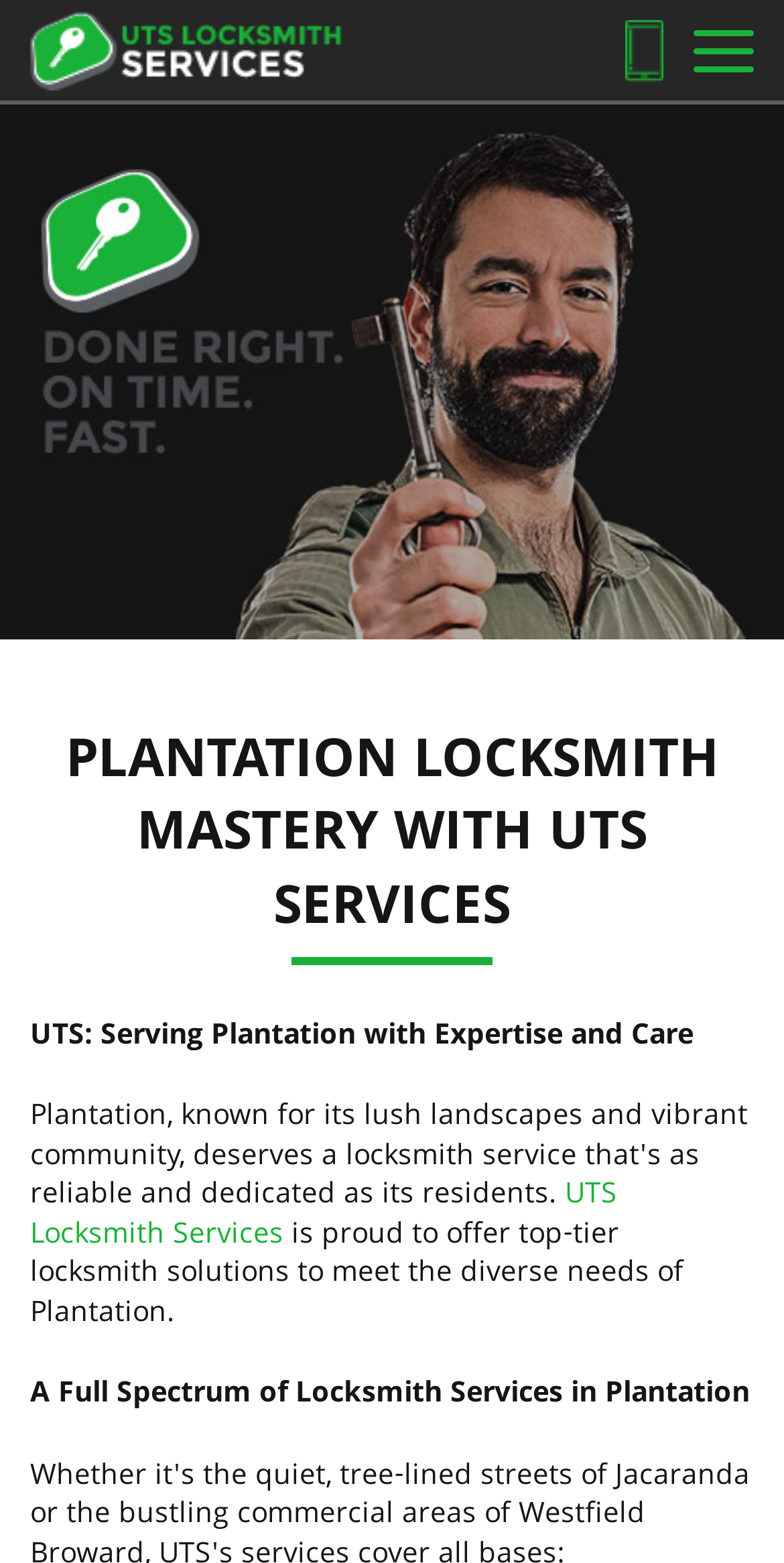Locate the bounding box coordinates for the element described below: "ACCEPT". The coordinates must be four float values between 0 and 1, formatted as [left, top, right, bottom].

None